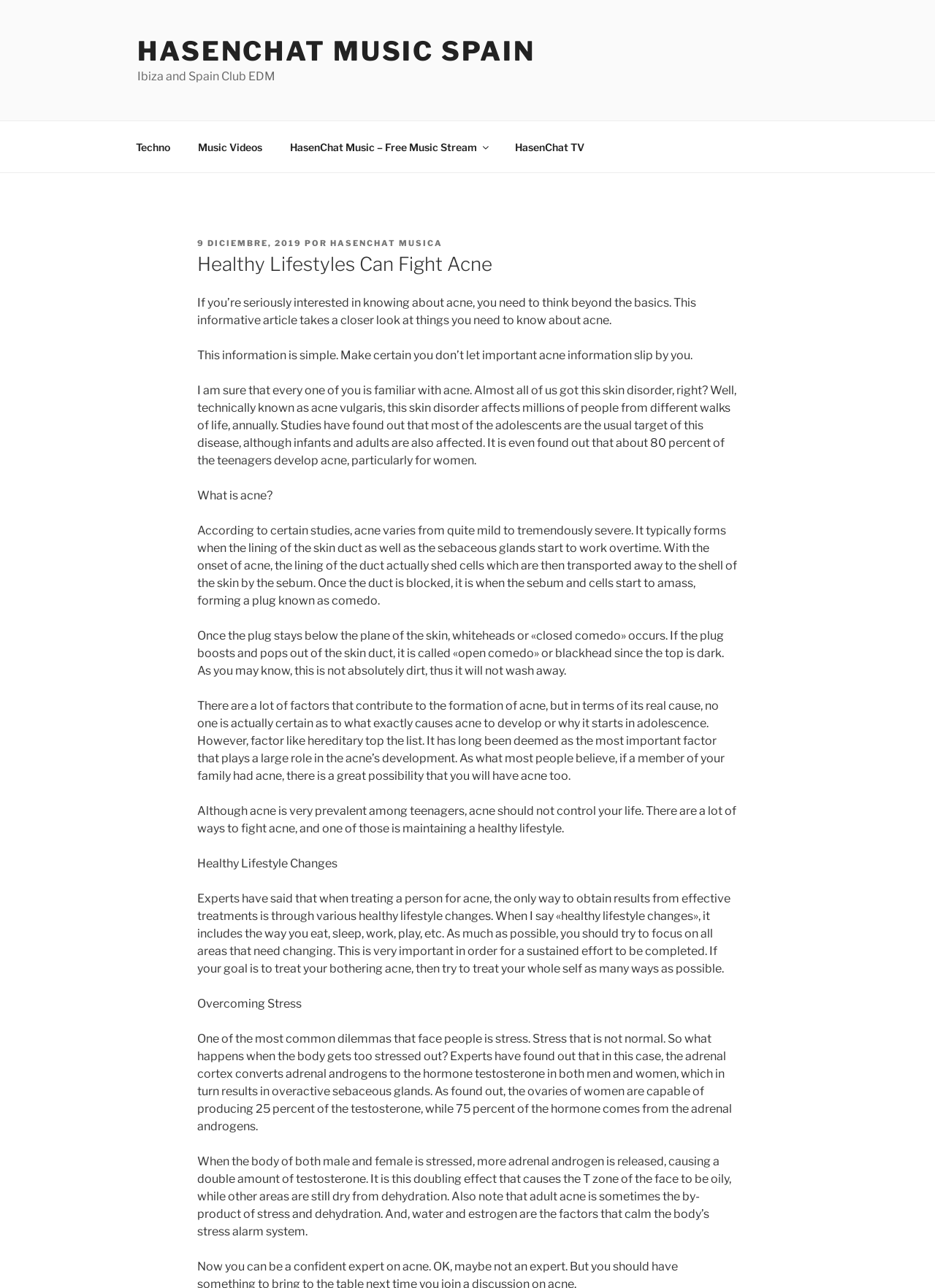Provide a short, one-word or phrase answer to the question below:
What is the result of stress on the body in relation to acne?

Overactive sebaceous glands